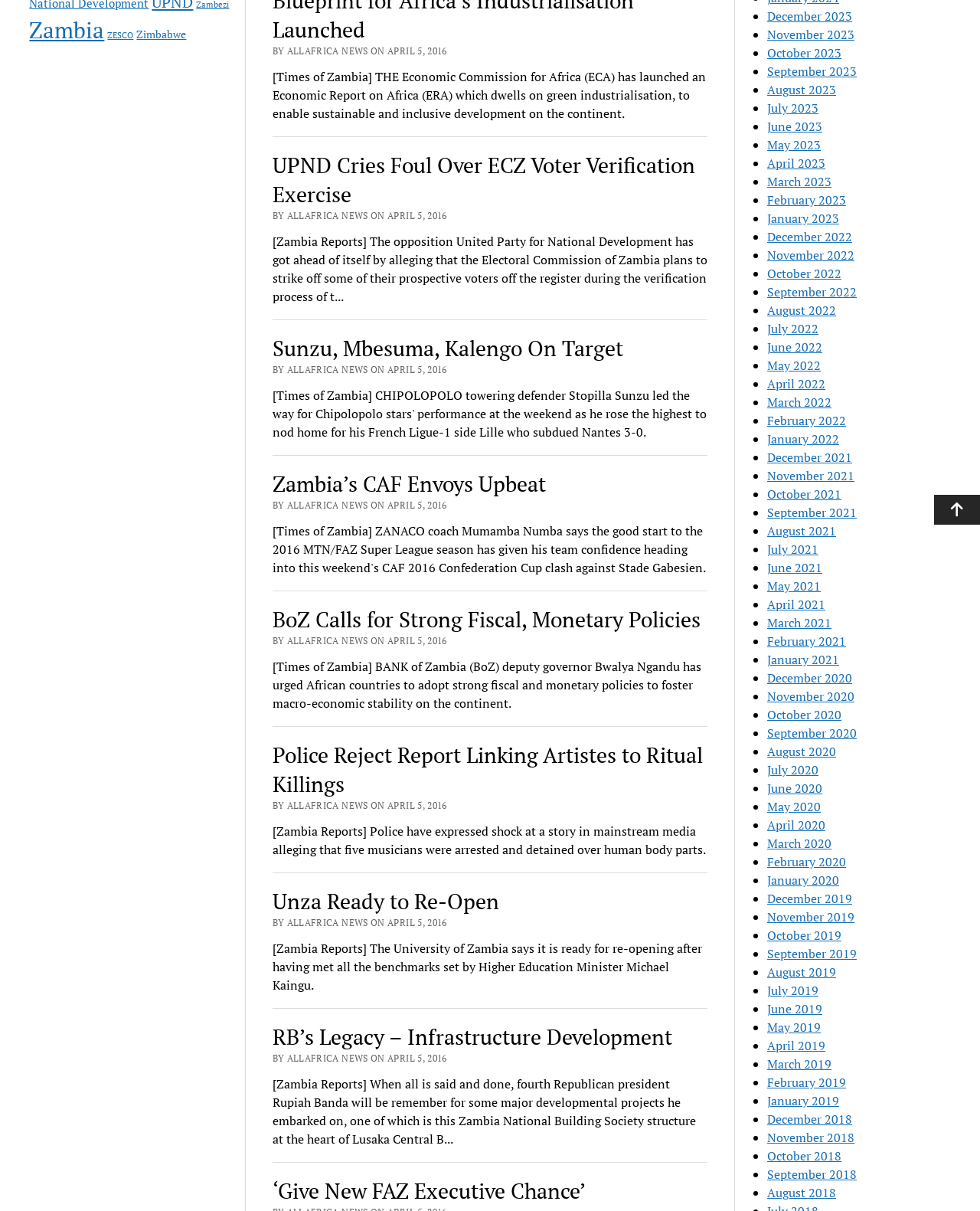From the webpage screenshot, identify the region described by ZESCO. Provide the bounding box coordinates as (top-left x, top-left y, bottom-right x, bottom-right y), with each value being a floating point number between 0 and 1.

[0.11, 0.024, 0.136, 0.034]